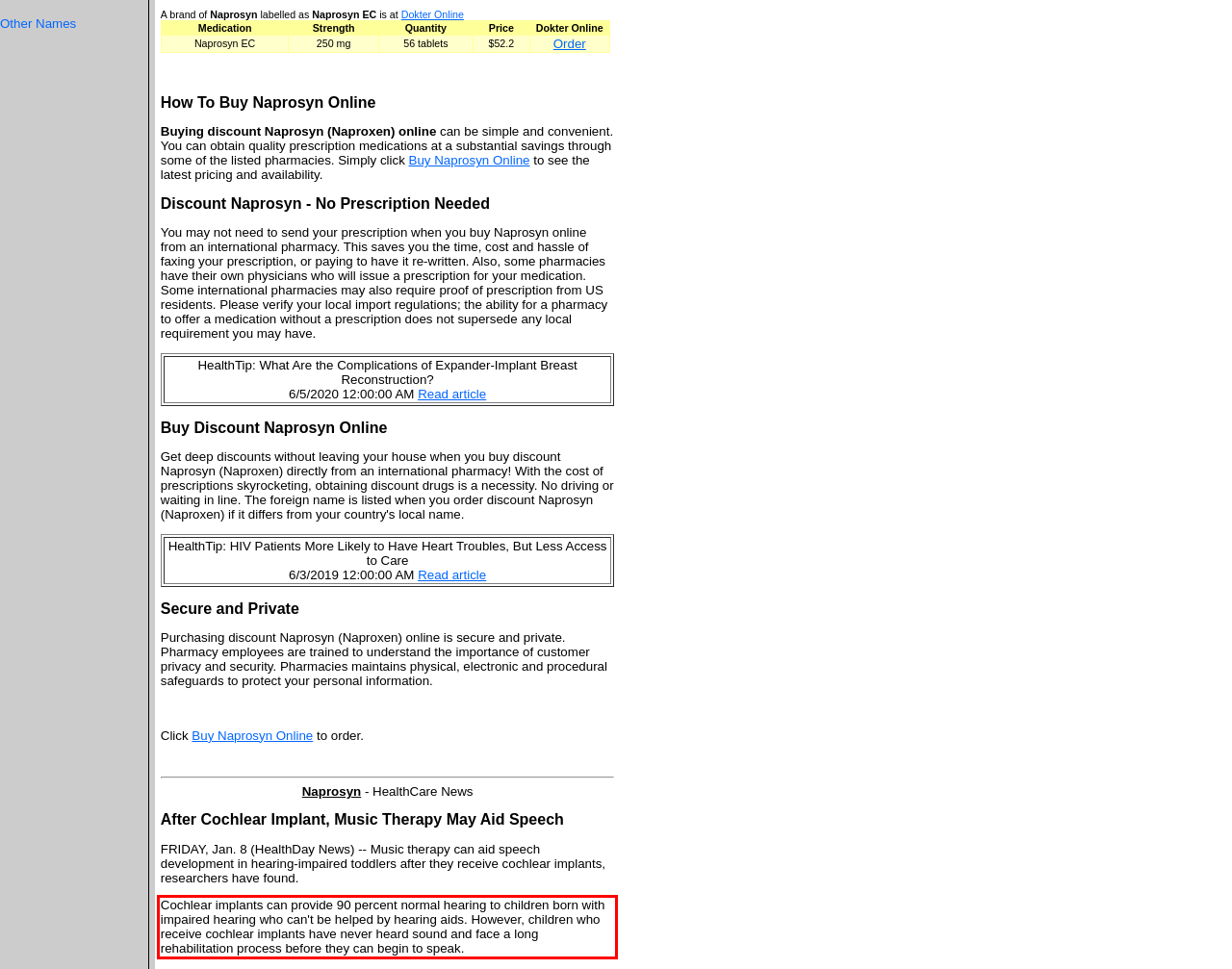There is a UI element on the webpage screenshot marked by a red bounding box. Extract and generate the text content from within this red box.

Cochlear implants can provide 90 percent normal hearing to children born with impaired hearing who can't be helped by hearing aids. However, children who receive cochlear implants have never heard sound and face a long rehabilitation process before they can begin to speak.